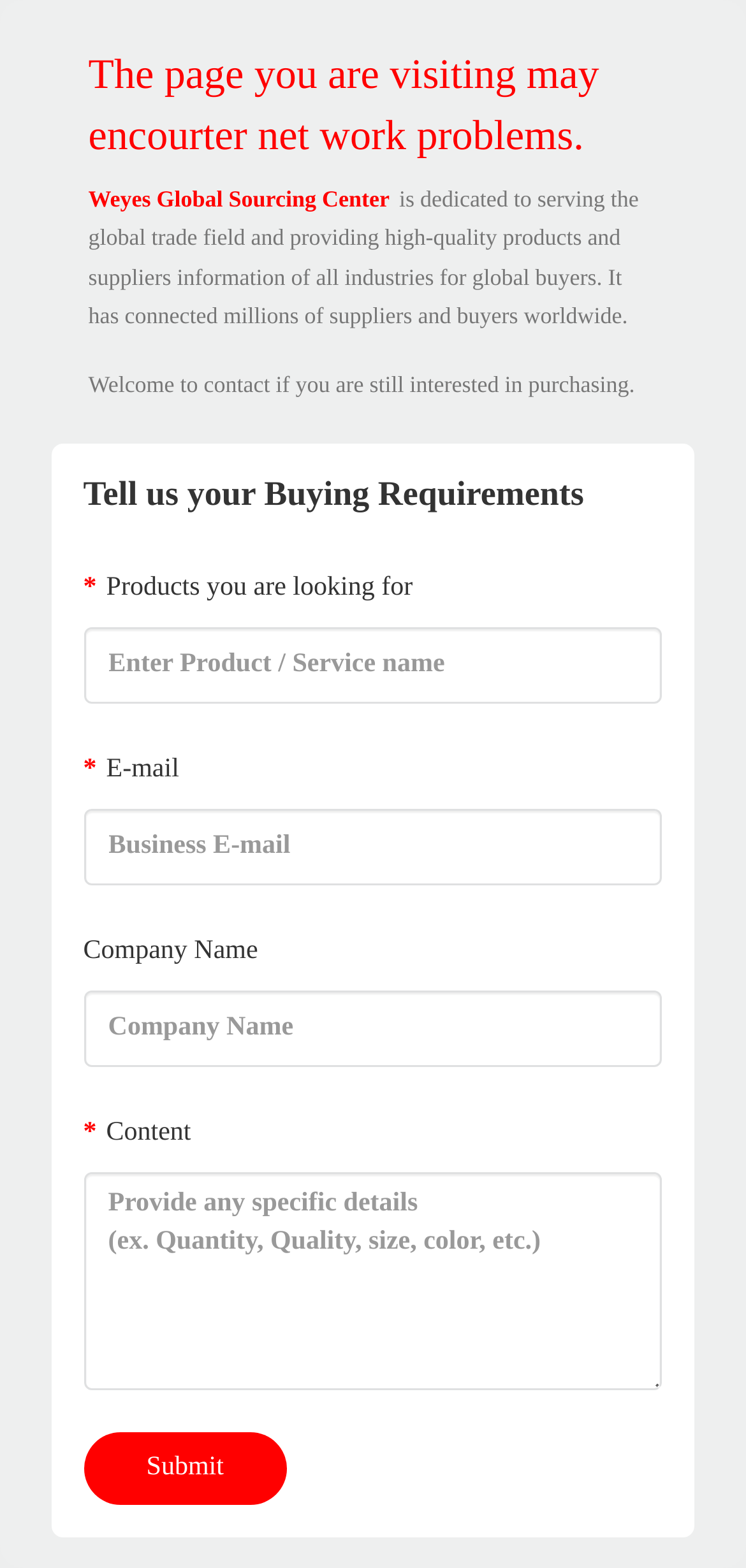Generate an in-depth caption that captures all aspects of the webpage.

The webpage appears to be a contact or inquiry form for a global trade platform called Weyes Global Sourcing Center. At the top of the page, there is a warning message stating that the page may encounter network problems. Below this message, the title "Weyes Global Sourcing Center" is displayed, followed by a brief description of the platform's purpose and services.

Further down, there is a welcome message inviting users to contact the platform if they are interested in purchasing. The main content of the page is a form with several input fields, including "Products you are looking for", "E-mail", "Company Name", and "Content". Each of these fields has a corresponding label and a text box where users can enter their information. The "Products you are looking for" and "E-mail" fields are marked as required, indicating that they must be filled in before the form can be submitted.

The form also includes a "Submit" button at the bottom. The overall layout of the page is simple and easy to navigate, with each element positioned in a logical and organized manner.